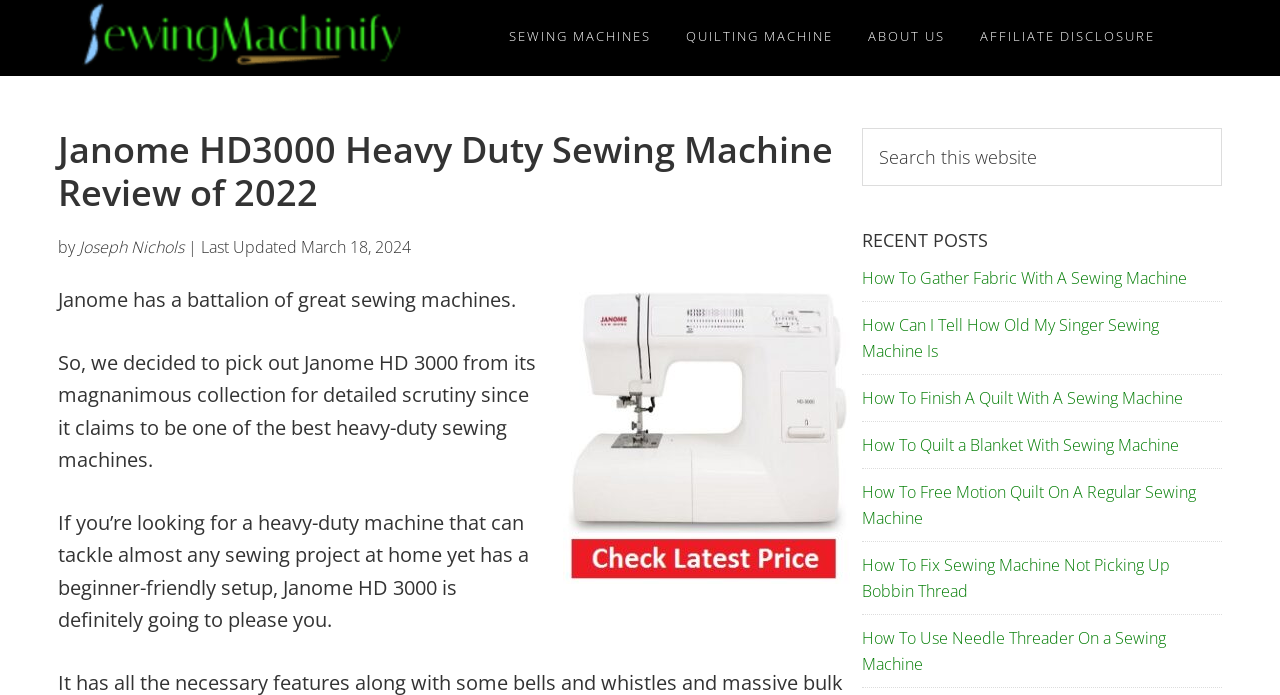Use a single word or phrase to answer the question: 
Who is the author of the review?

Joseph Nichols